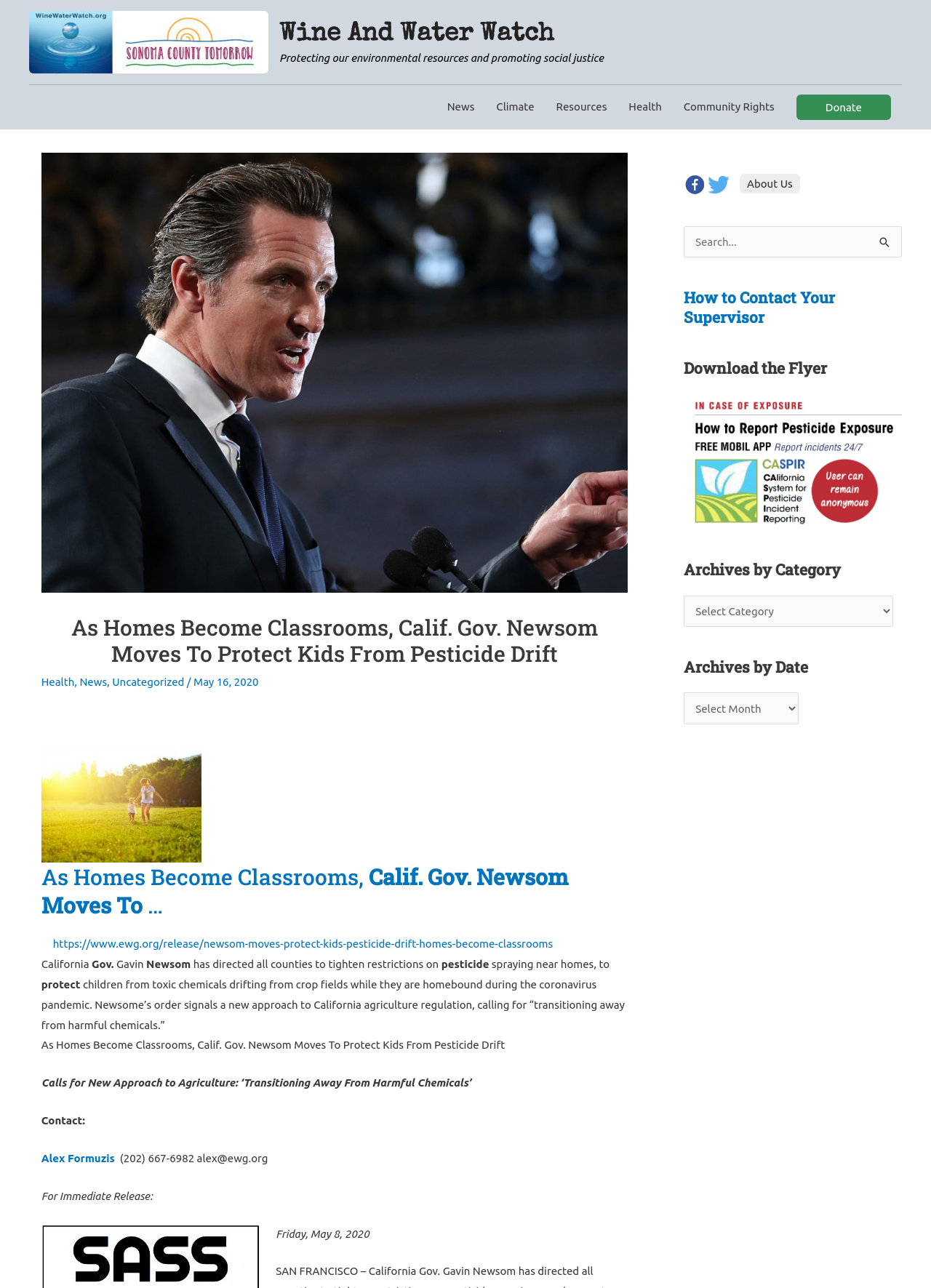Determine the bounding box coordinates of the clickable area required to perform the following instruction: "Visit the 'Wine And Water Watch' website". The coordinates should be represented as four float numbers between 0 and 1: [left, top, right, bottom].

[0.031, 0.027, 0.288, 0.037]